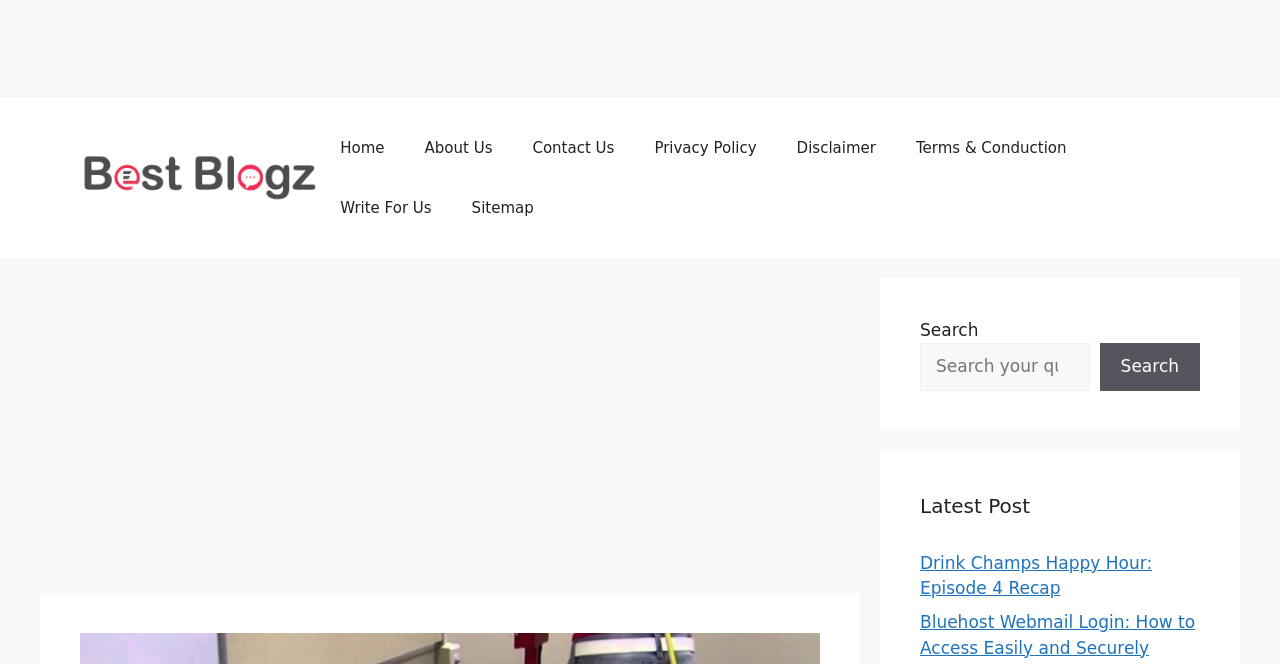What is the category of the website?
Kindly give a detailed and elaborate answer to the question.

Based on the meta description and the overall structure of the website, it appears to be a website focused on health and fitness, providing tips and resources for achieving health and fitness goals.